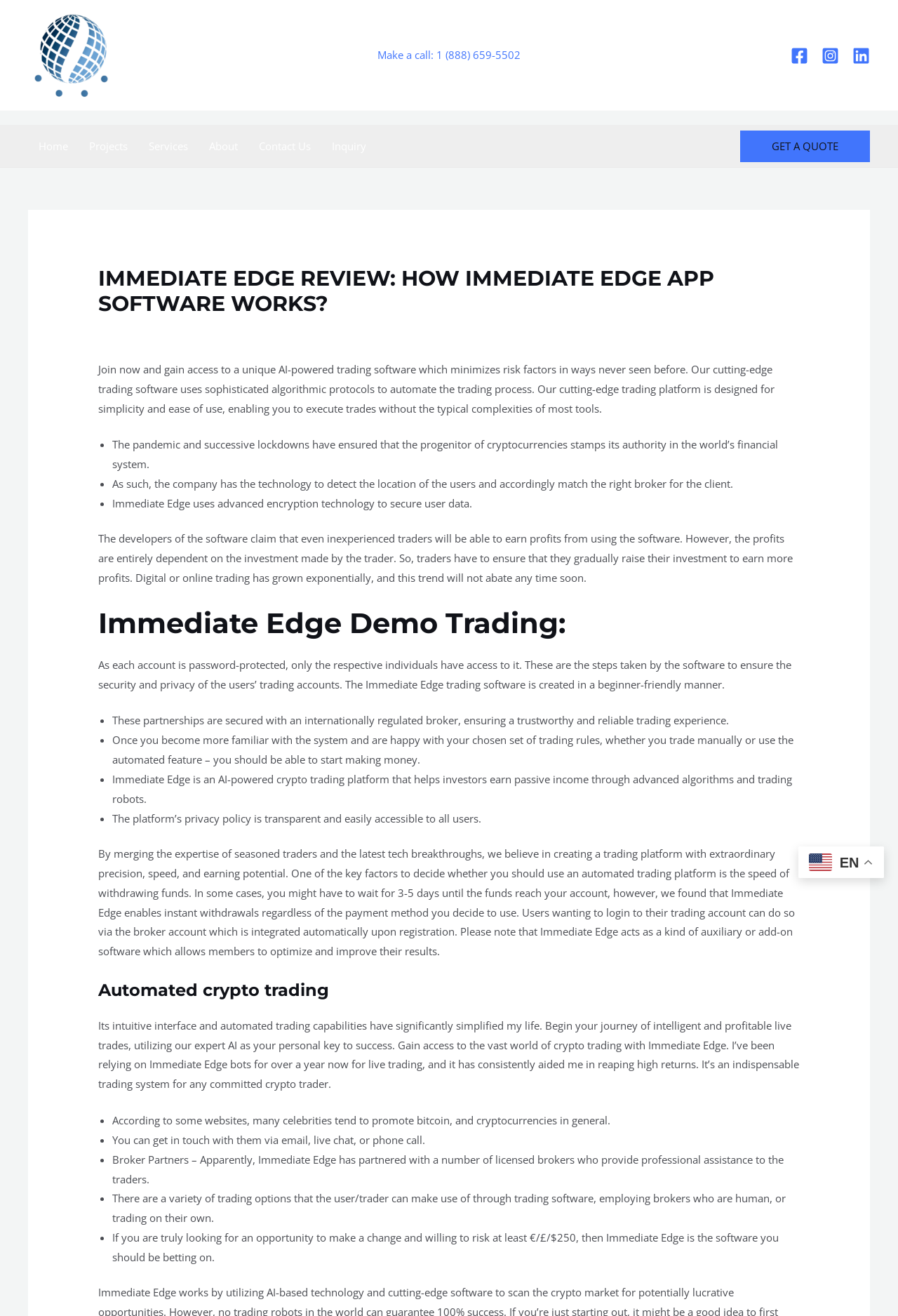Locate the bounding box coordinates of the element I should click to achieve the following instruction: "Click on the 'GET A QUOTE' button".

[0.824, 0.099, 0.969, 0.123]